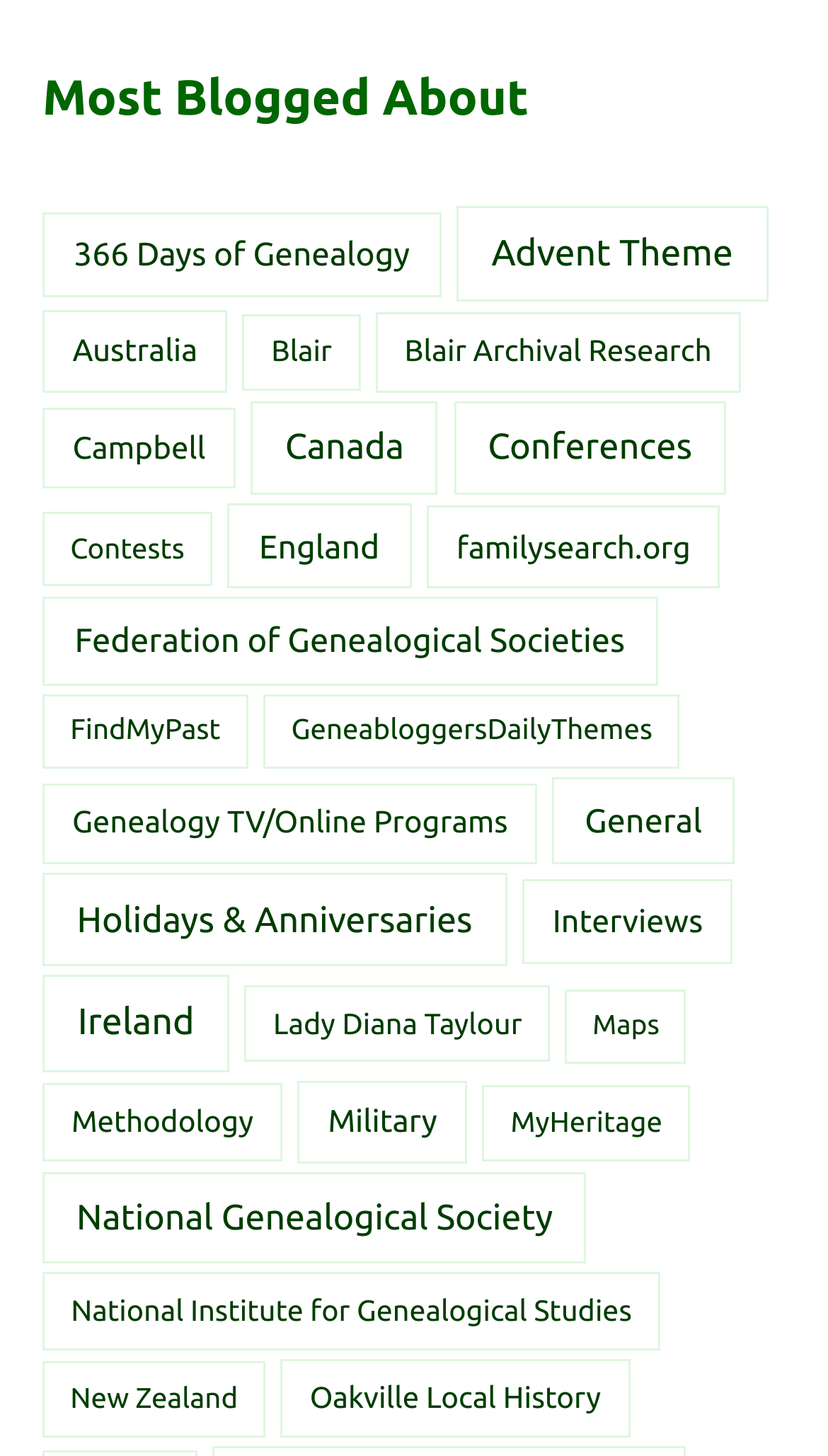Determine the bounding box coordinates of the region that needs to be clicked to achieve the task: "Browse the 'Oakville Local History' section".

[0.339, 0.933, 0.761, 0.987]